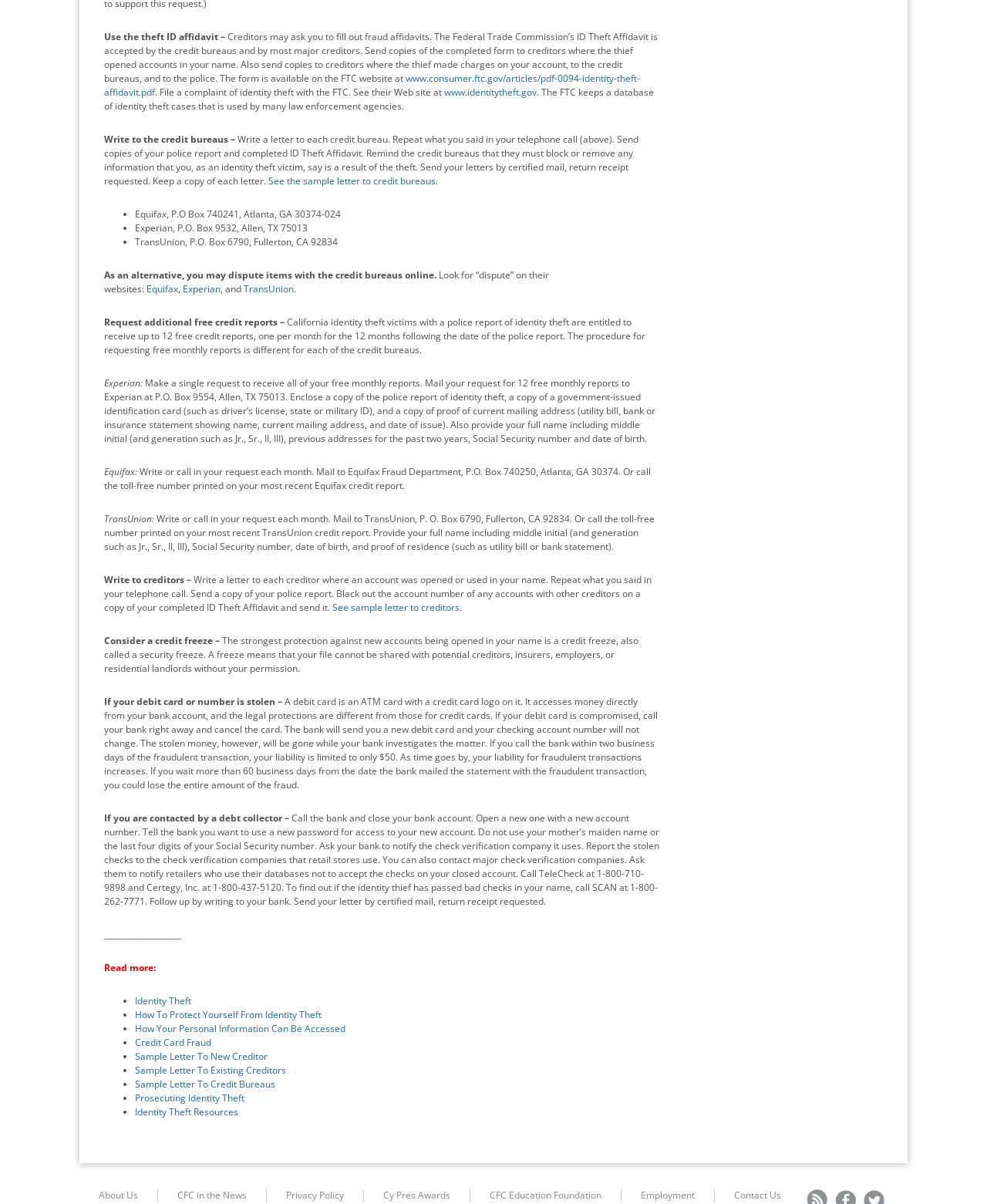Could you find the bounding box coordinates of the clickable area to complete this instruction: "See the sample letter to credit bureaus"?

[0.272, 0.145, 0.441, 0.156]